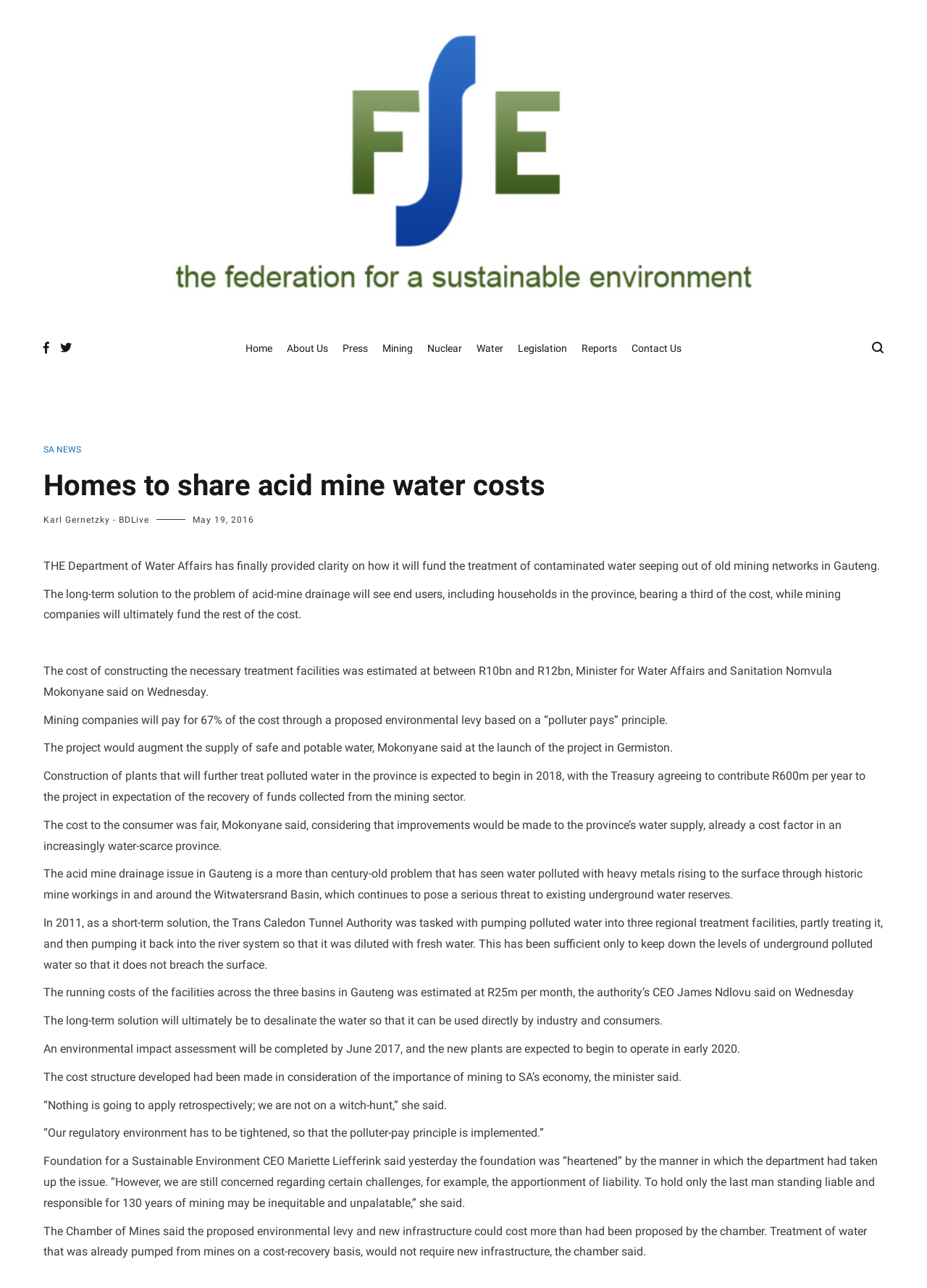Who is the CEO of the Trans Caledon Tunnel Authority?
Based on the visual details in the image, please answer the question thoroughly.

The answer can be found in the article, where it is mentioned that 'The running costs of the facilities across the three basins in Gauteng was estimated at R25m per month, the authority’s CEO James Ndlovu said on Wednesday'.